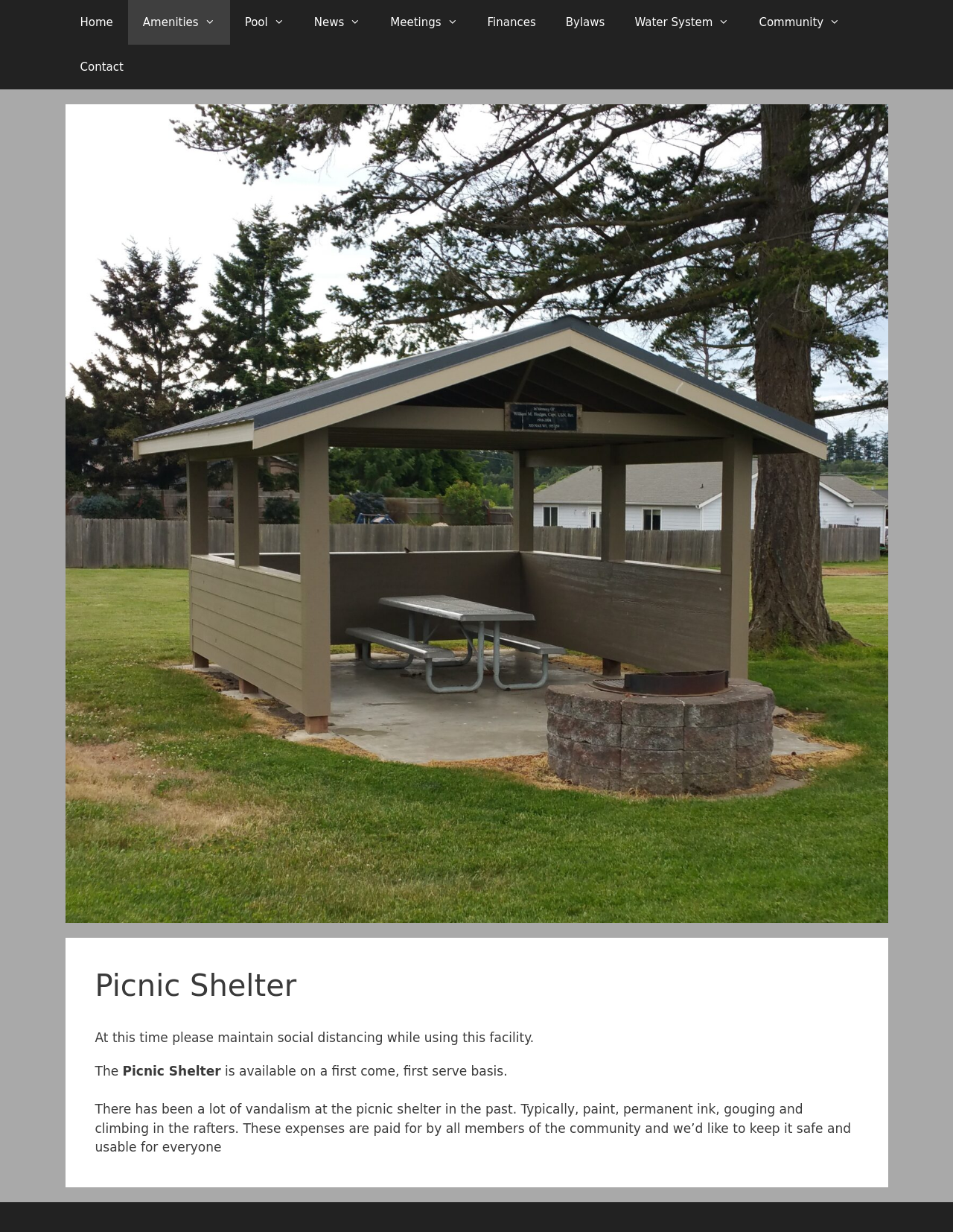Please determine the bounding box coordinates of the element to click in order to execute the following instruction: "View Pool information". The coordinates should be four float numbers between 0 and 1, specified as [left, top, right, bottom].

[0.241, 0.0, 0.314, 0.036]